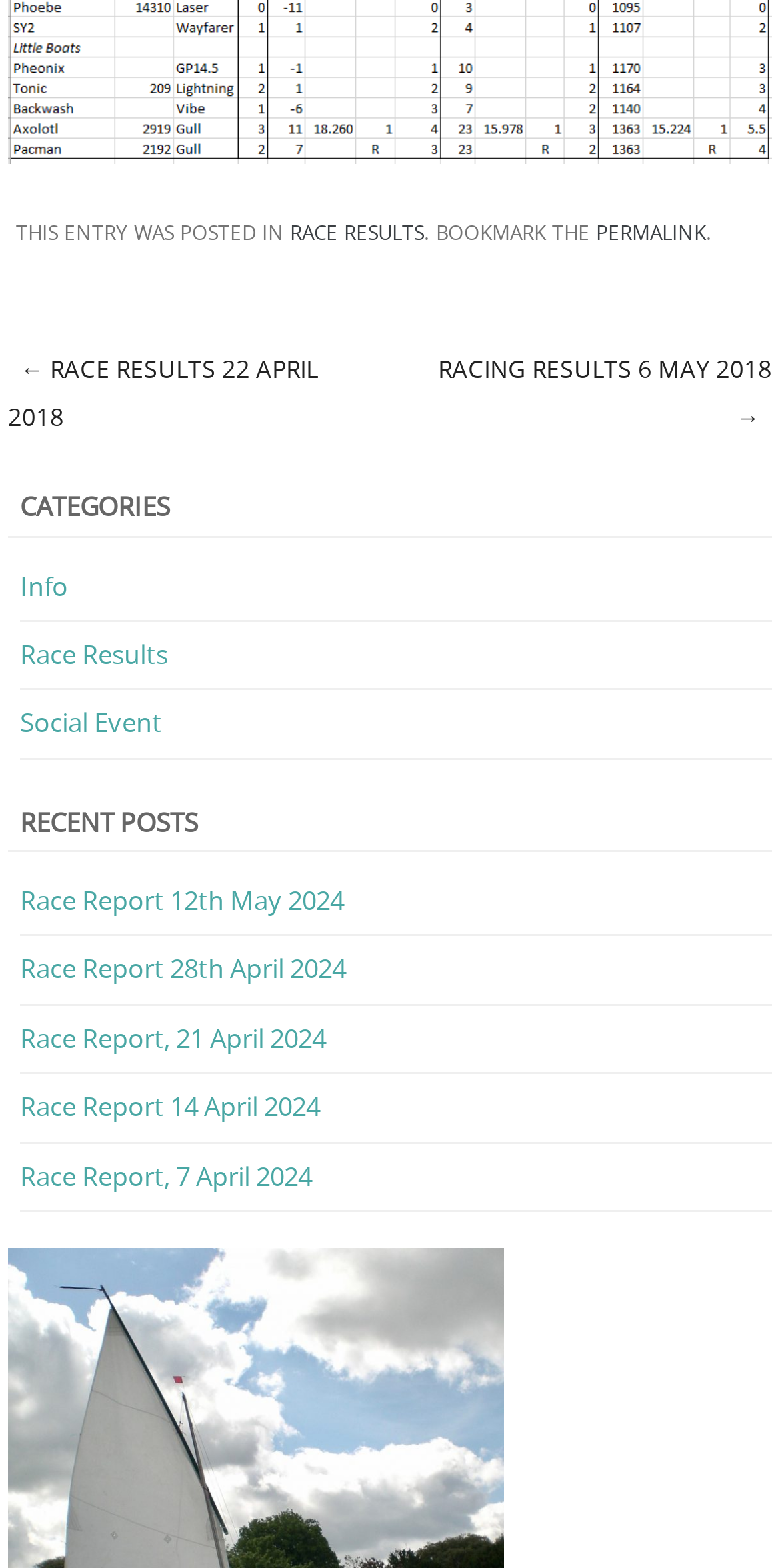Identify the bounding box for the UI element that is described as follows: "Wix.com".

None